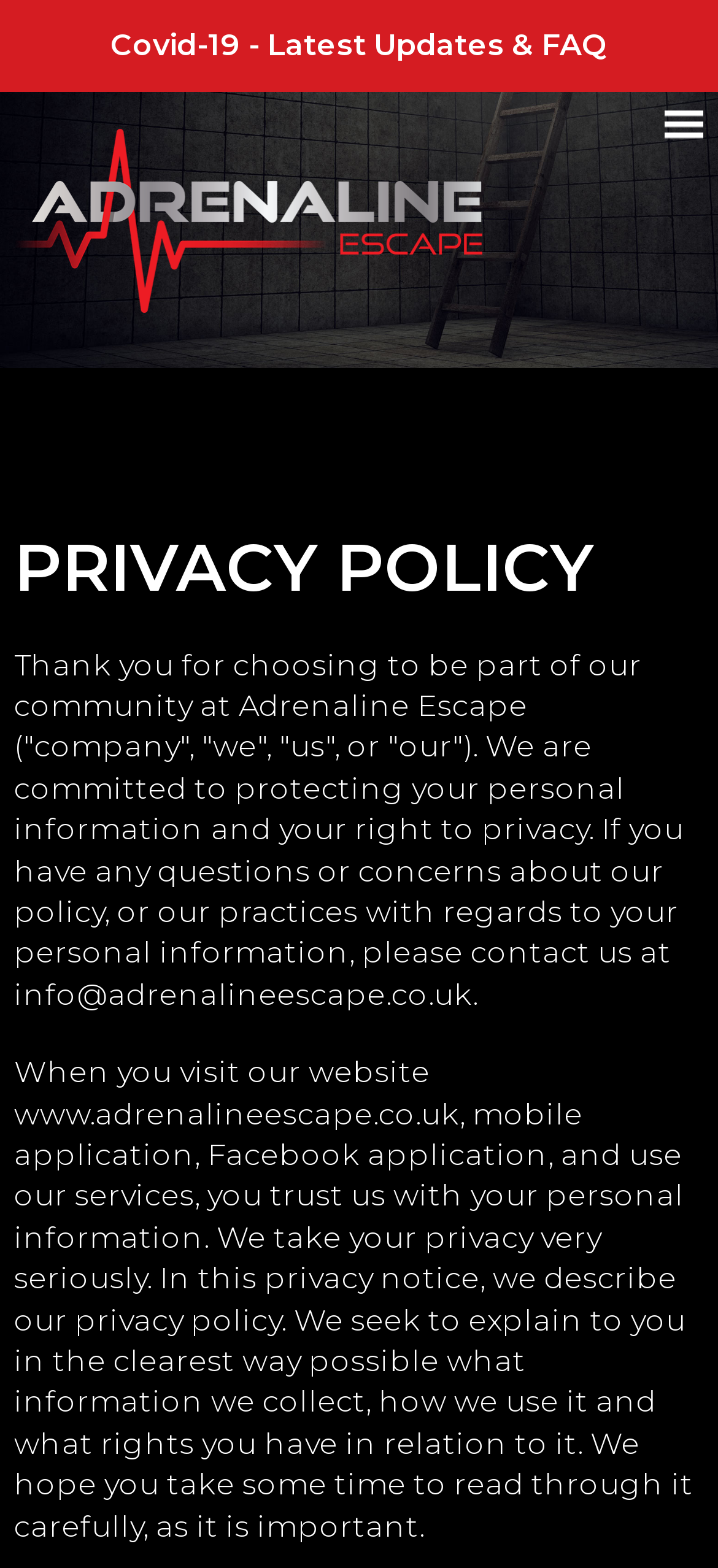Utilize the details in the image to thoroughly answer the following question: What is the website URL mentioned in the privacy policy?

The website URL is mentioned in the static text 'When you visit our website www.adrenalineescape.co.uk, mobile application, Facebook application, and use our services, you trust us with your personal information.' which is located in the middle of the webpage.